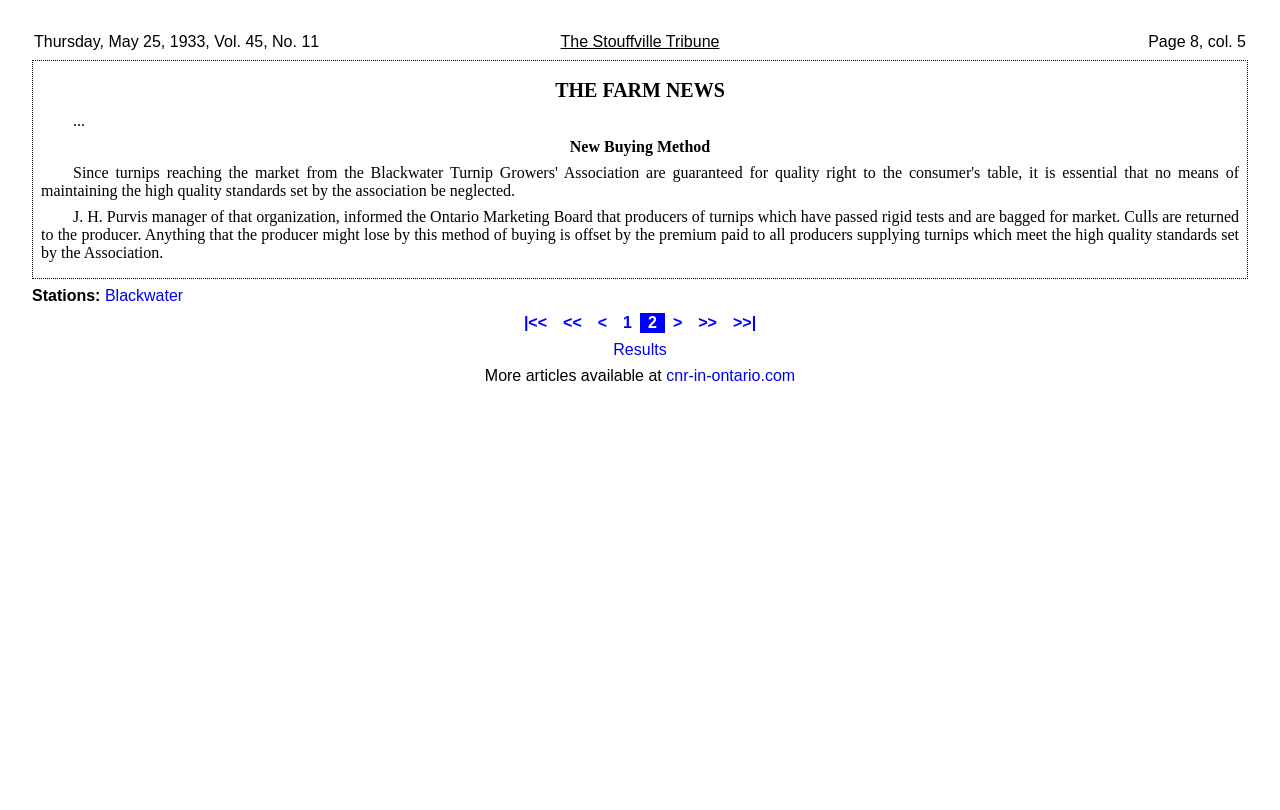What is the name of the newspaper? Based on the screenshot, please respond with a single word or phrase.

The Stouffville Tribune